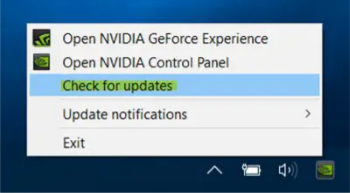Provide a comprehensive description of the image.

The image displays a screenshot of the NVIDIA control panel menu that appears when right-clicking the NVIDIA icon in the system tray. The menu features several options related to graphics settings, with the highlighted option being "Check for updates." This indicates the user's intent to ensure their graphics drivers are up-to-date, which is crucial for optimal performance and resolving issues, such as those experienced in gaming or graphical applications. The presence of options like "Open NVIDIA GeForce Experience" and "Open NVIDIA Control Panel" enhances user accessibility for managing graphics settings and updates conveniently. The overall context is centered around maintaining and optimizing the user’s graphics driver to prevent technical problems, such as frozen screens or performance lags.